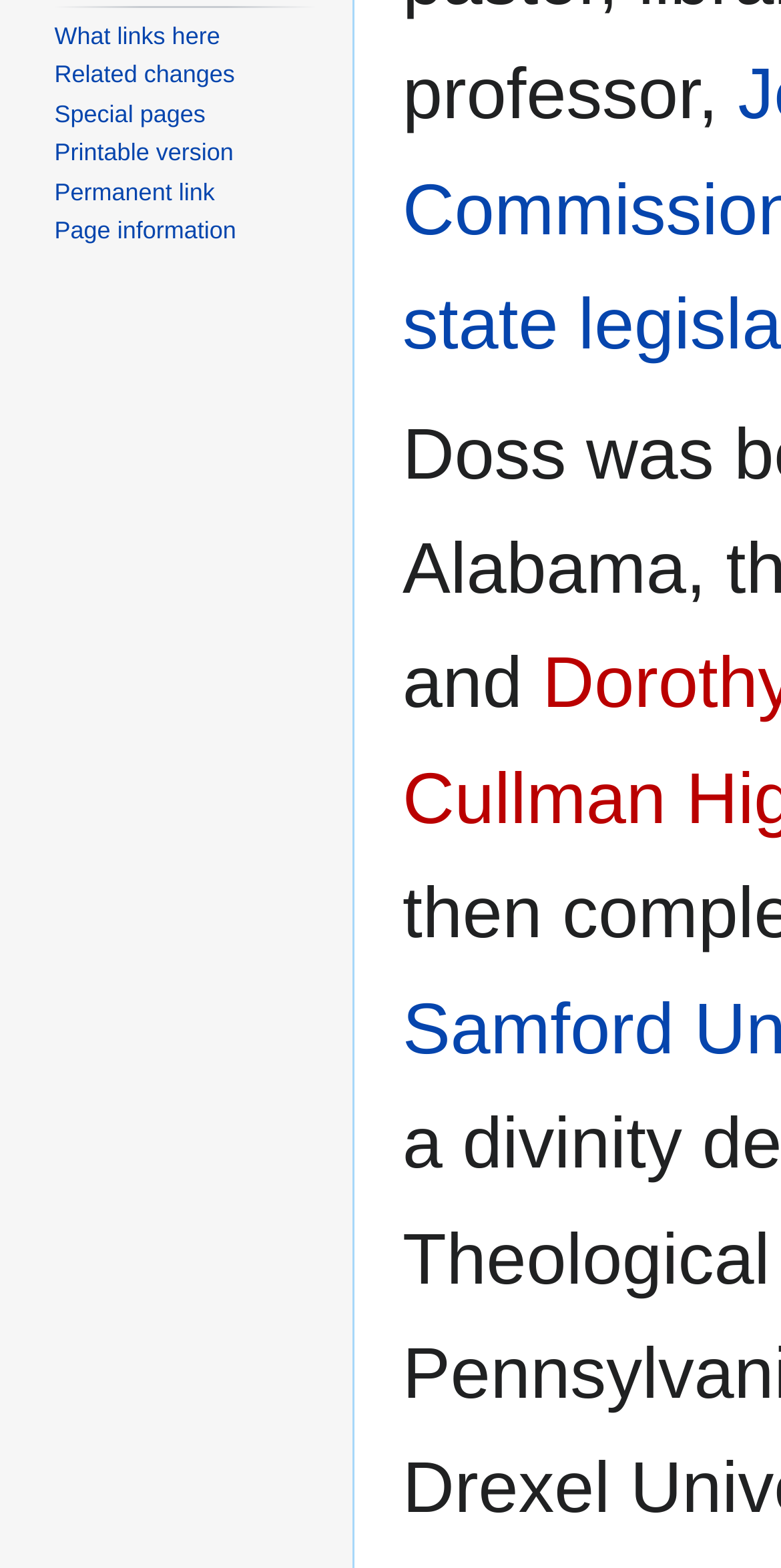Given the element description Page information, predict the bounding box coordinates for the UI element in the webpage screenshot. The format should be (top-left x, top-left y, bottom-right x, bottom-right y), and the values should be between 0 and 1.

[0.07, 0.138, 0.302, 0.156]